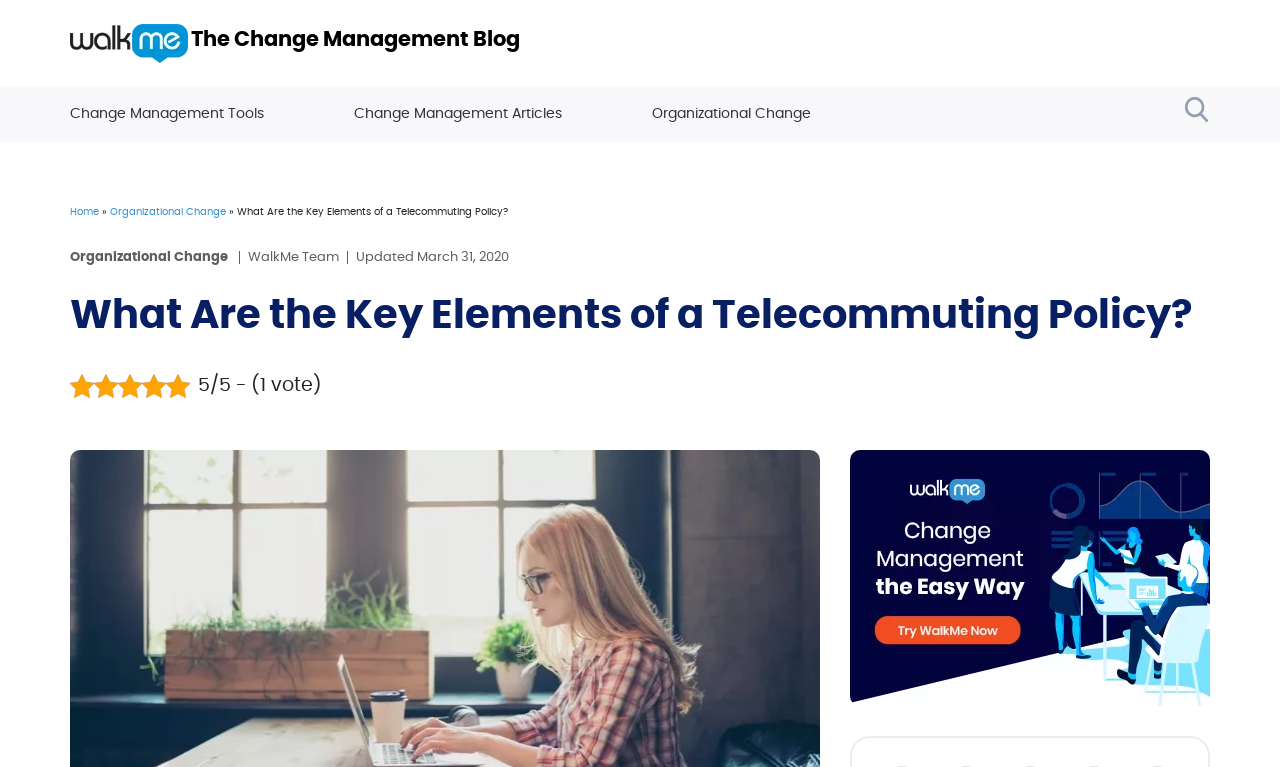What is the text of the first link on the webpage? Please answer the question using a single word or phrase based on the image.

The Change Management Blog